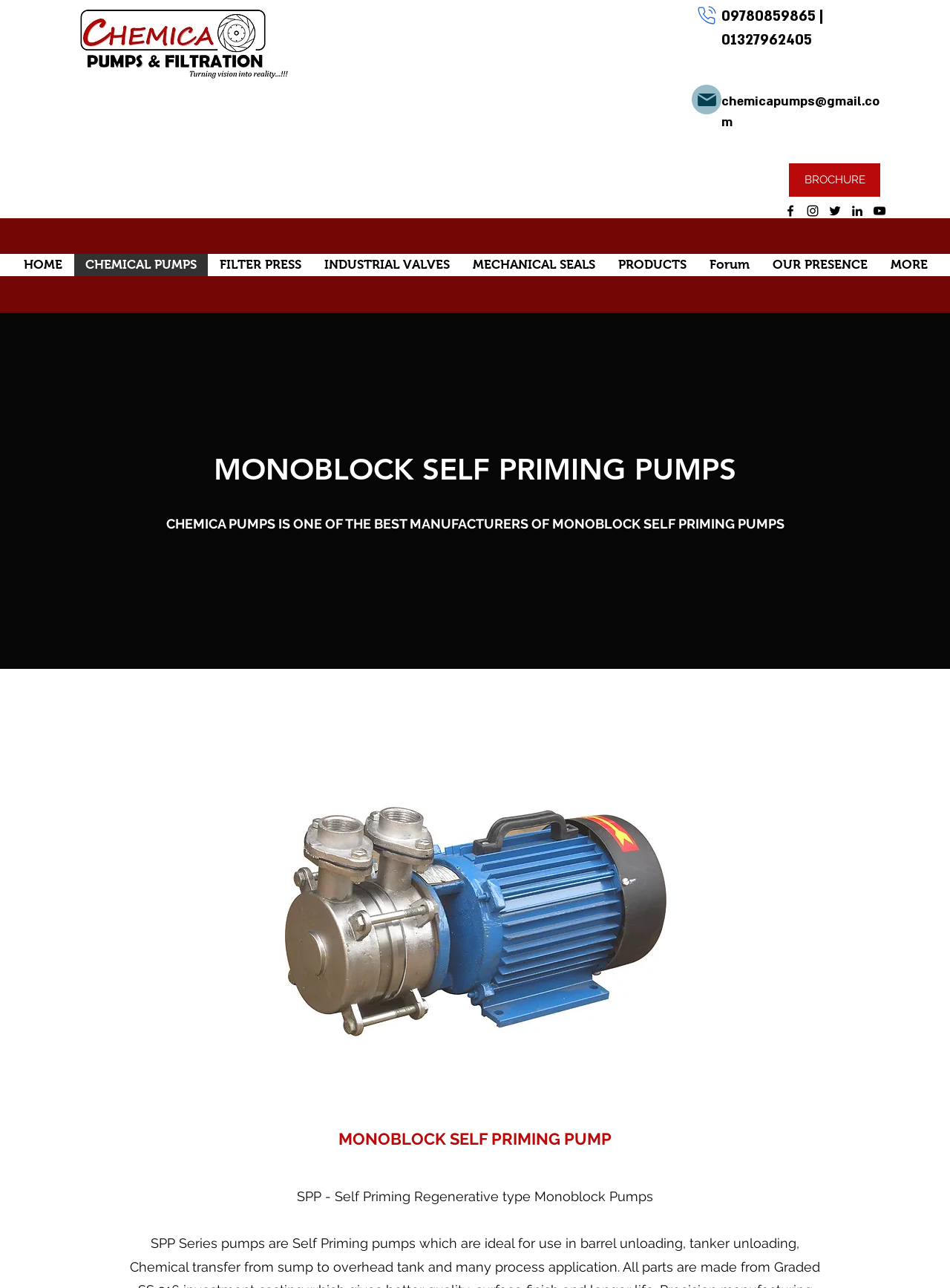Locate the bounding box coordinates of the element I should click to achieve the following instruction: "Go to the home page".

[0.012, 0.197, 0.077, 0.214]